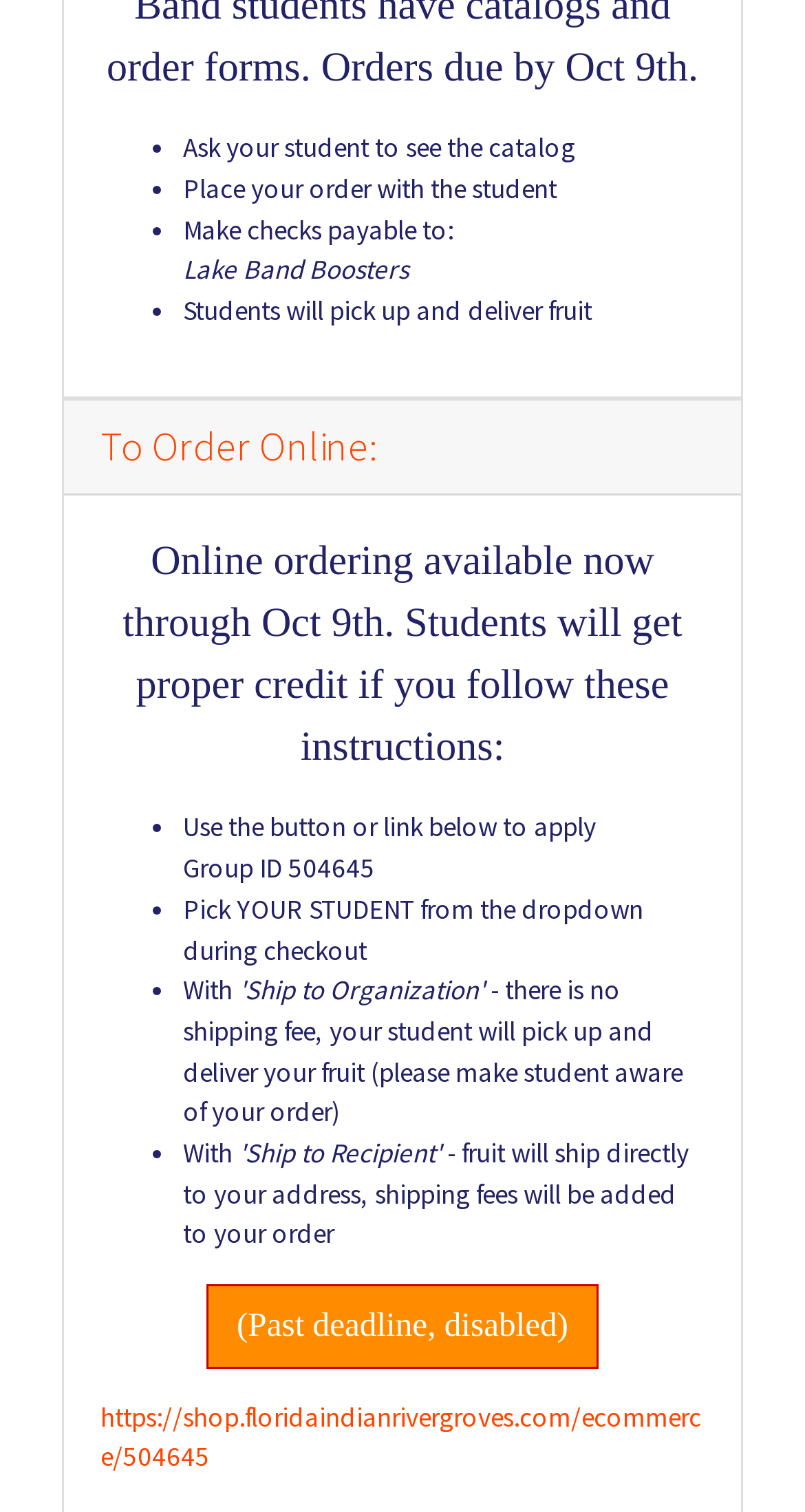What is the group ID for online ordering?
Please provide a comprehensive and detailed answer to the question.

The group ID for online ordering can be found in the text 'Use the button or link below to apply Group ID 504645' which is located in the instructions for online ordering.